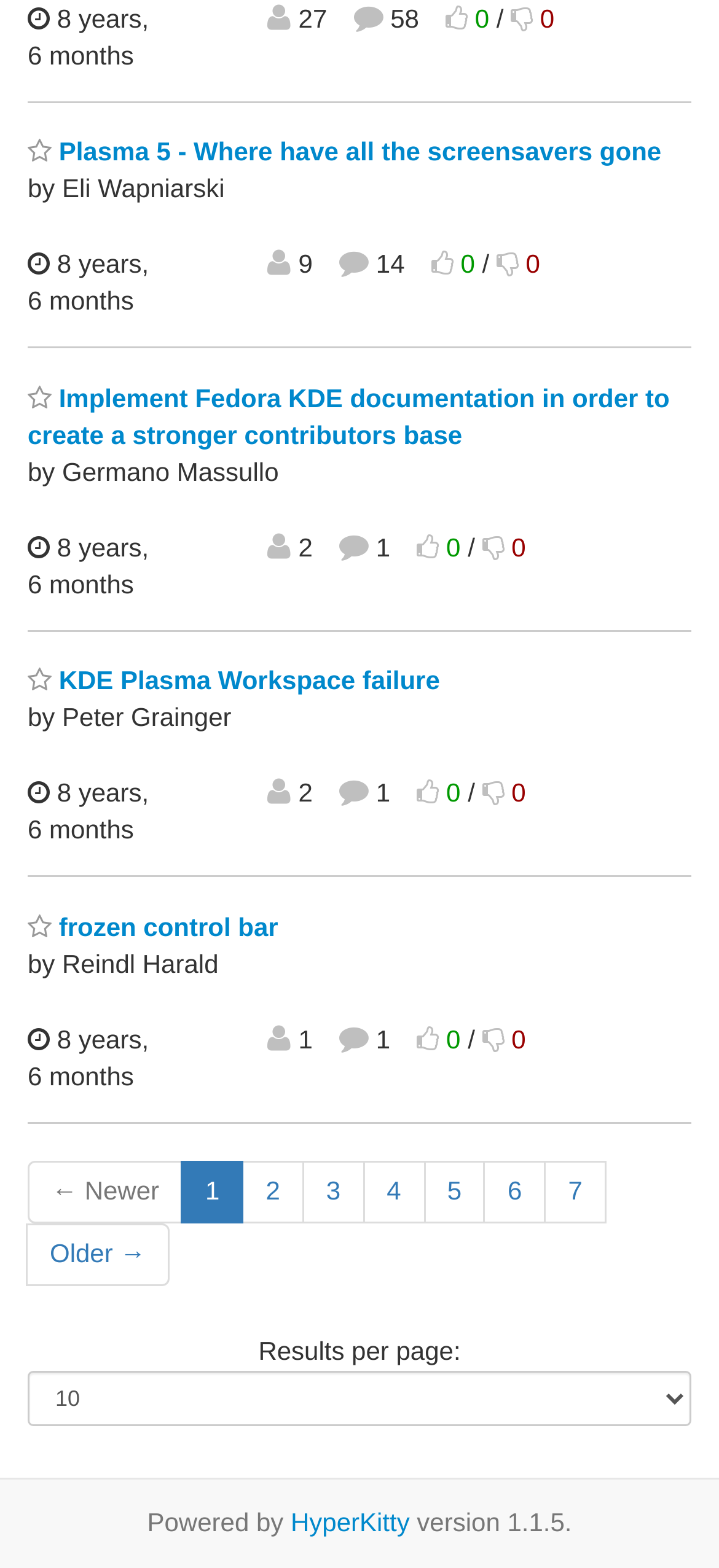Please pinpoint the bounding box coordinates for the region I should click to adhere to this instruction: "Change results per page".

[0.038, 0.874, 0.962, 0.909]